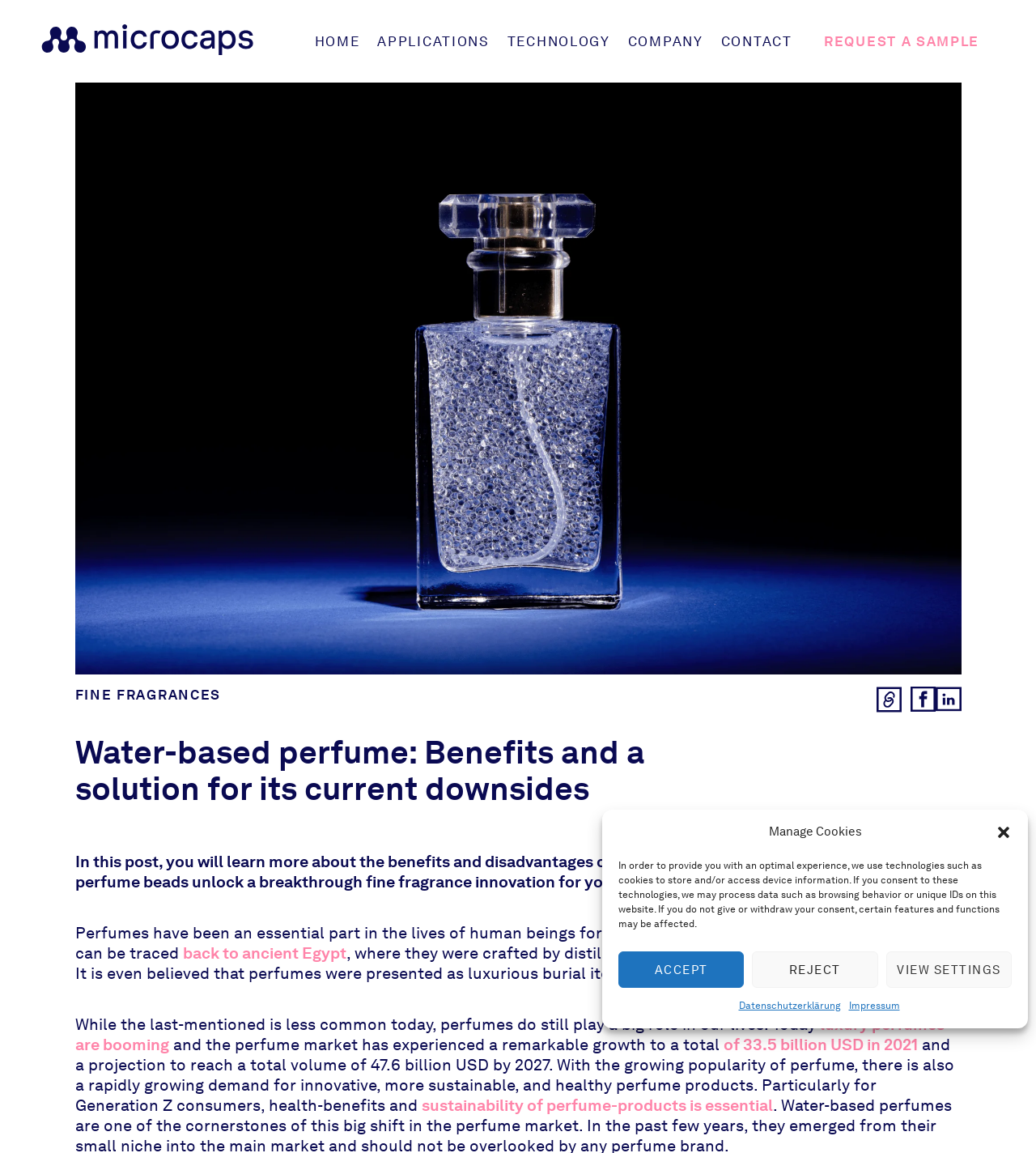Carefully examine the image and provide an in-depth answer to the question: What is important for Generation Z consumers in perfume products?

According to the webpage, Generation Z consumers consider health-benefits and sustainability of perfume products as essential, which is driving the demand for innovative and healthy perfume products.